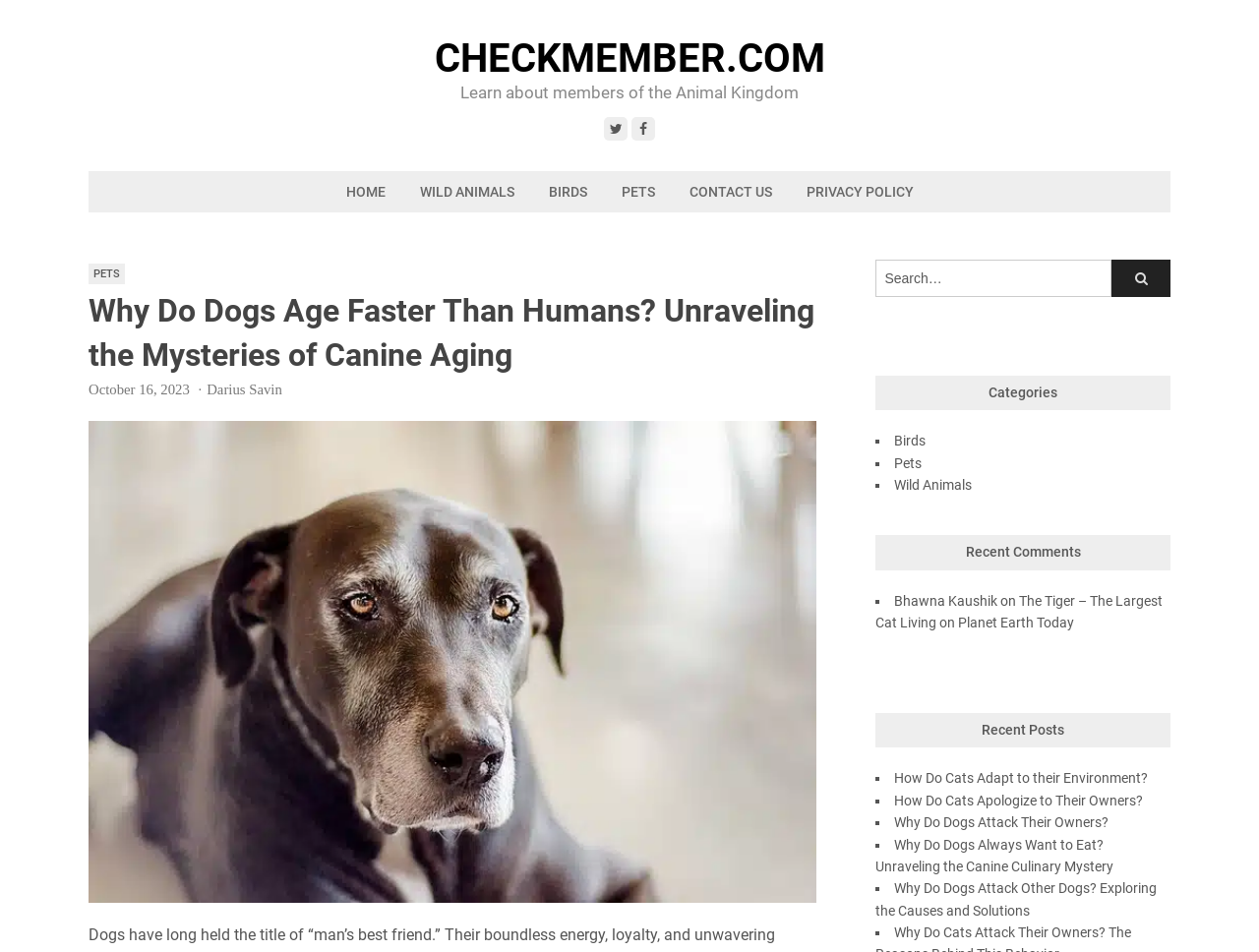How many recent posts are listed?
Answer the question with just one word or phrase using the image.

5